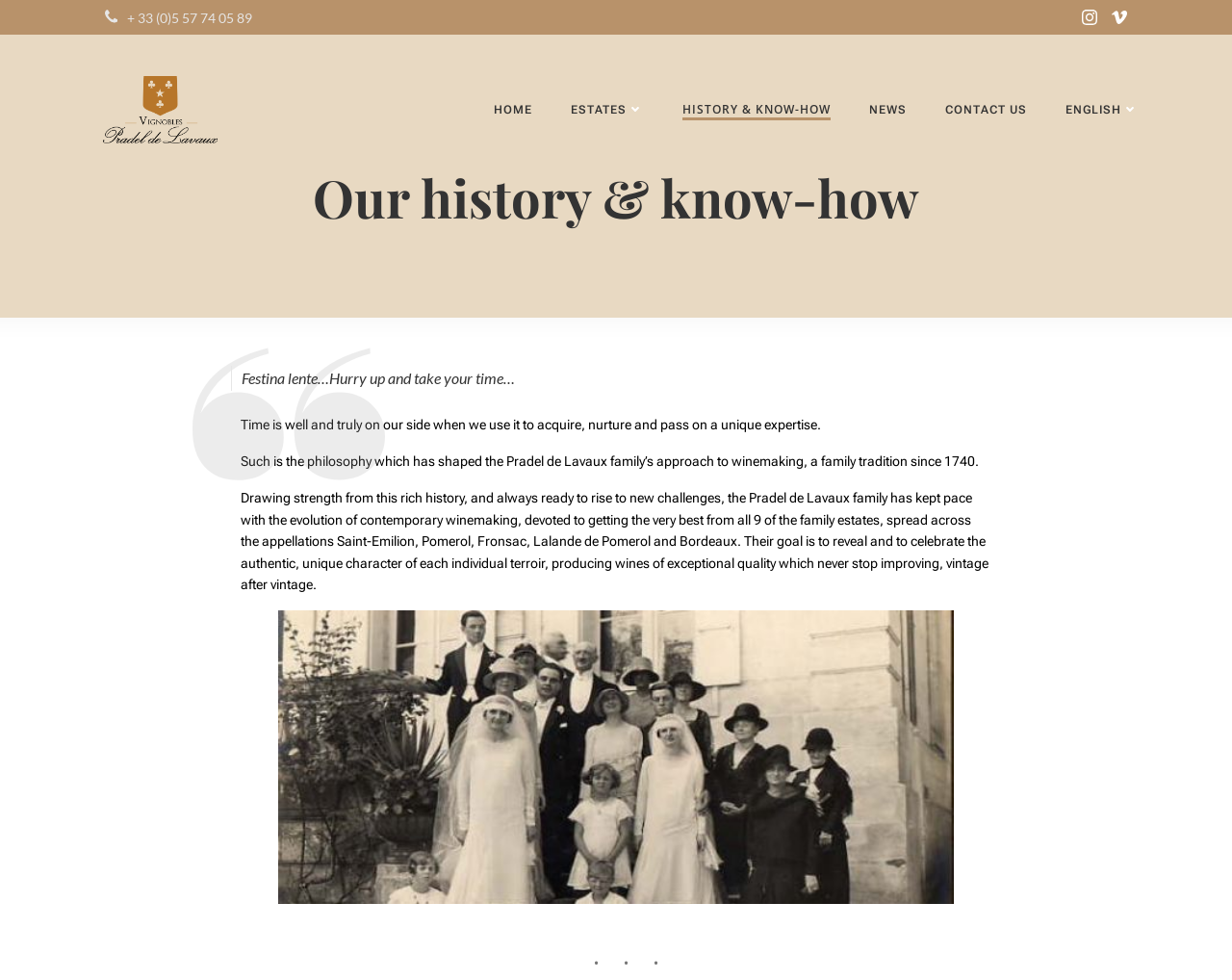What is the philosophy of the Pradel de Lavaux family?
Please answer using one word or phrase, based on the screenshot.

Festina lente